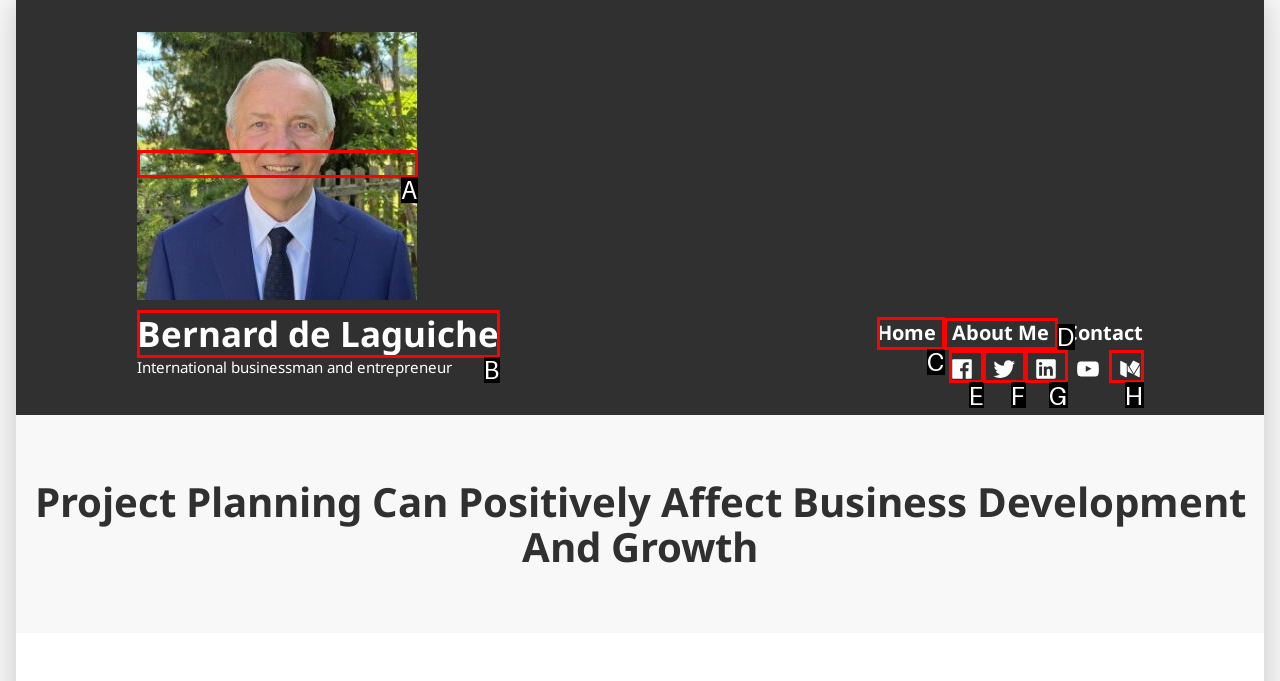Identify the letter of the UI element I need to click to carry out the following instruction: Navigate to the About Me page

D